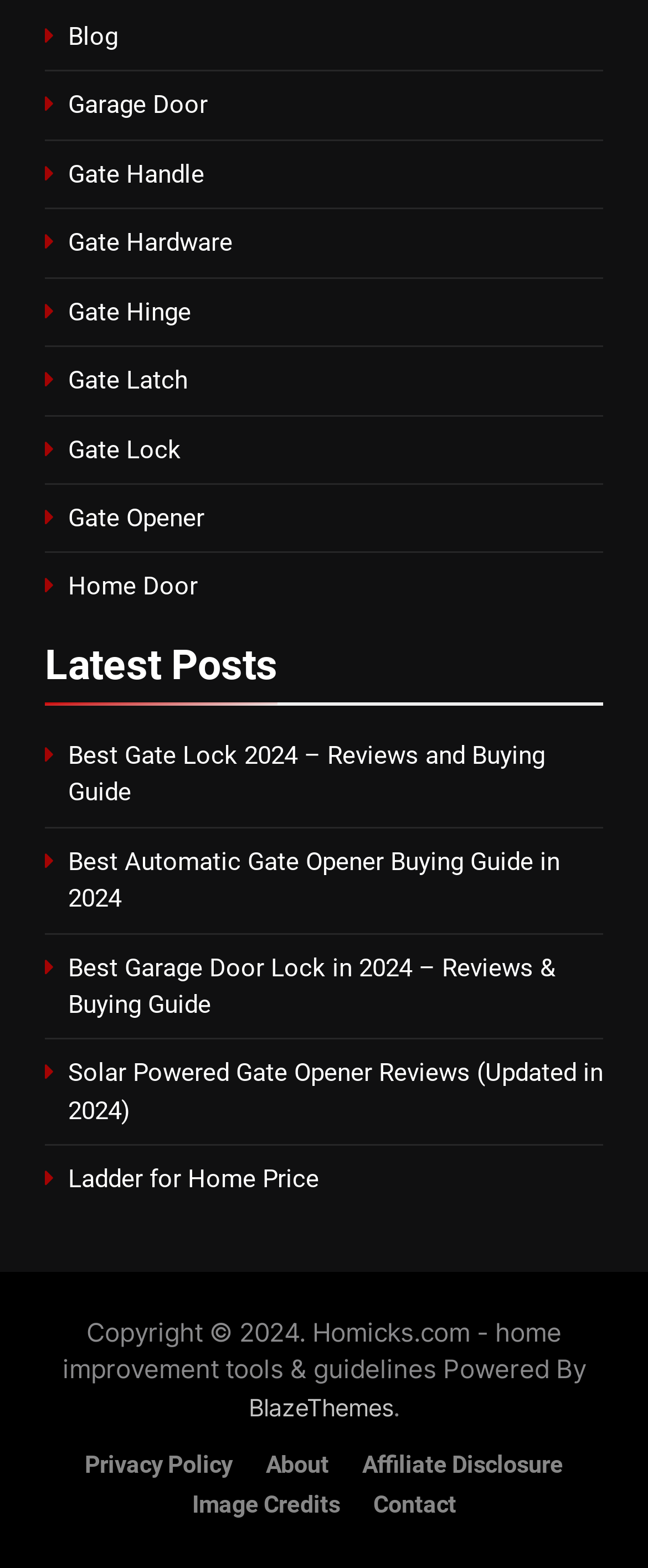What is the purpose of the 'Homicks.com' website?
Using the information presented in the image, please offer a detailed response to the question.

The StaticText element 'Copyright © 2024. Homicks.com - home improvement tools & guidelines Powered By' suggests that the website Homicks.com is focused on providing tools and guidelines for home improvement.